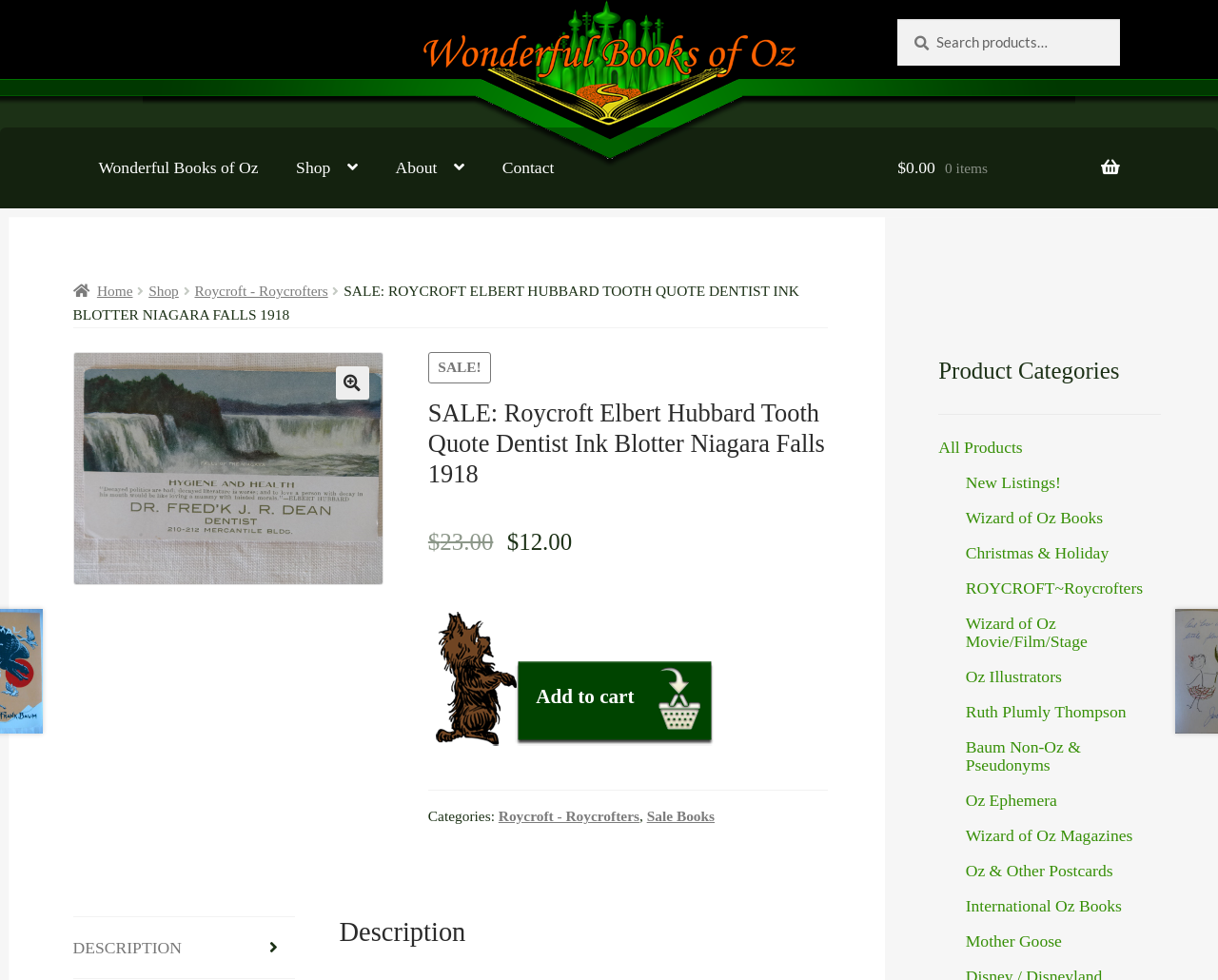Please extract and provide the main headline of the webpage.

SALE: Roycroft Elbert Hubbard Tooth Quote Dentist Ink Blotter Niagara Falls 1918